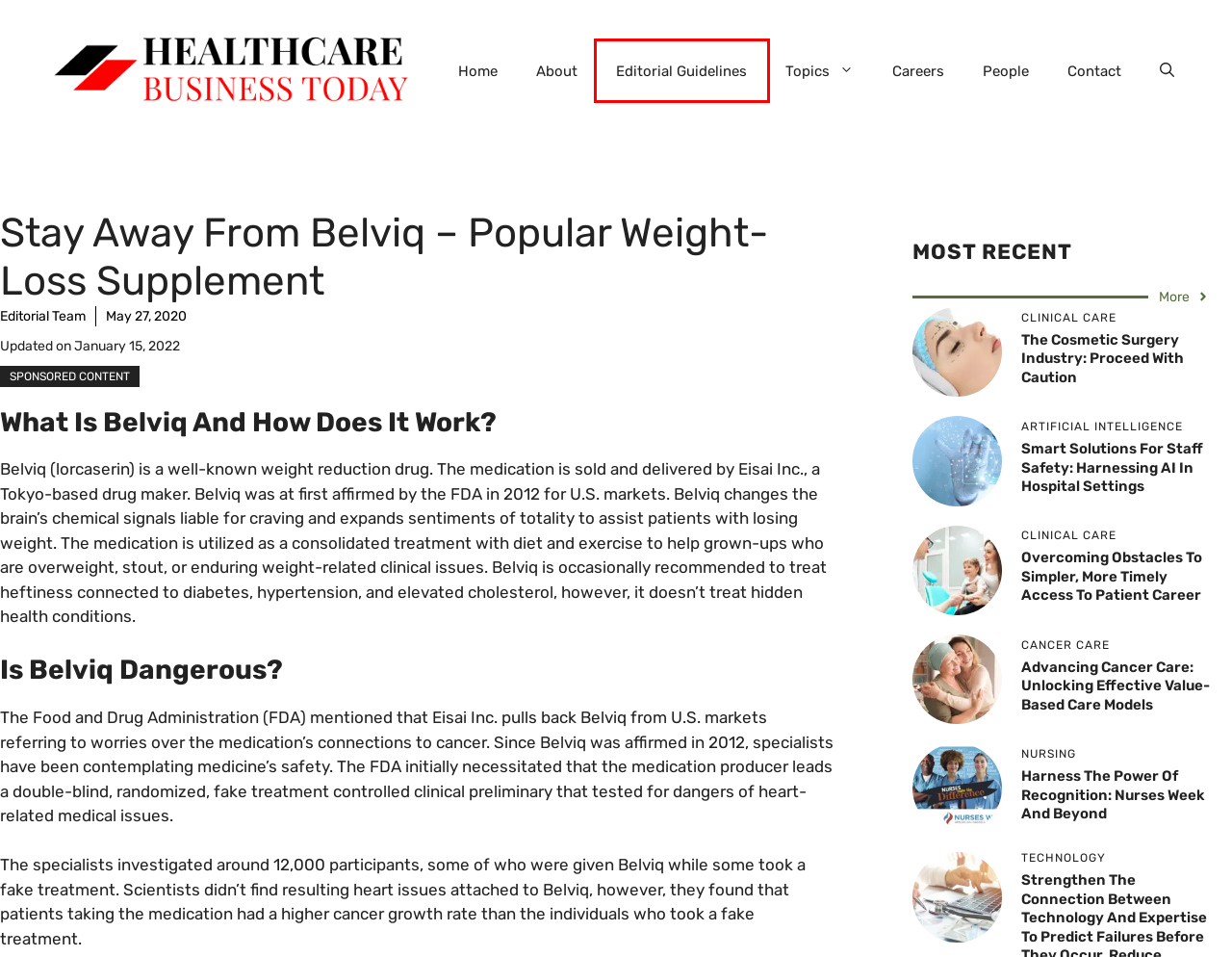You are given a screenshot of a webpage with a red bounding box around an element. Choose the most fitting webpage description for the page that appears after clicking the element within the red bounding box. Here are the candidates:
A. Overcoming Obstacles To Simpler, More Timely Access To Patient Career - Healthcare Business Today
B. About Healthcare Business Today - Healthcare Business Today
C. The Cosmetic Surgery Industry: Proceed With Caution - Healthcare Business Today
D. Contact - Healthcare Business Today
E. Home - Healthcare Business Today
F. Advancing Cancer Care: Unlocking Effective Value-Based Care Models - Healthcare Business Today
G. Editorial Guidelines - Healthcare Business Today
H. Career Opportunities In Healthcare - Healthcare Business Today

G